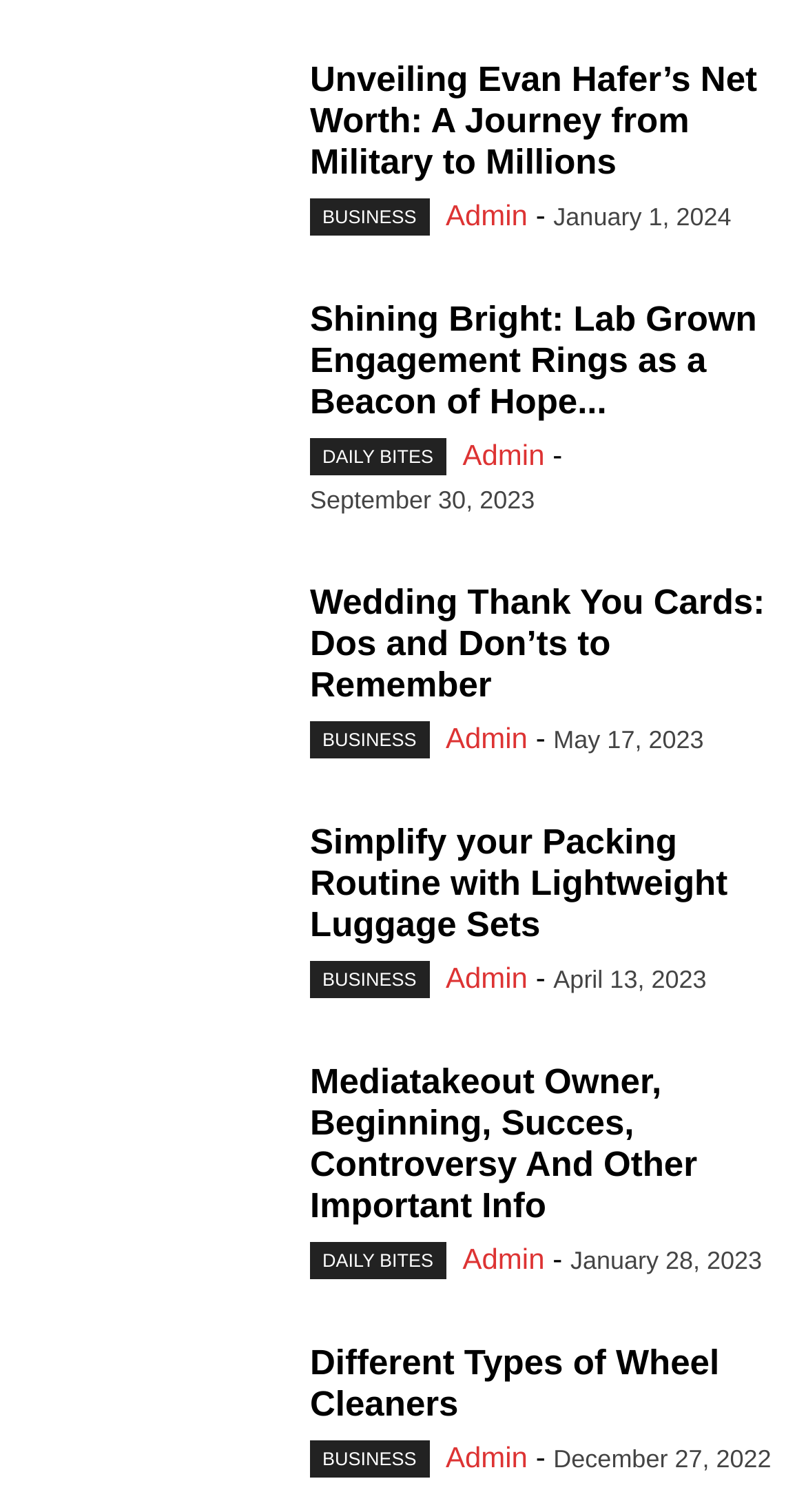What is the date of the third article?
Please give a well-detailed answer to the question.

I inspected the third article and saw a time element with the text 'May 17, 2023', which indicates the date the article was published.